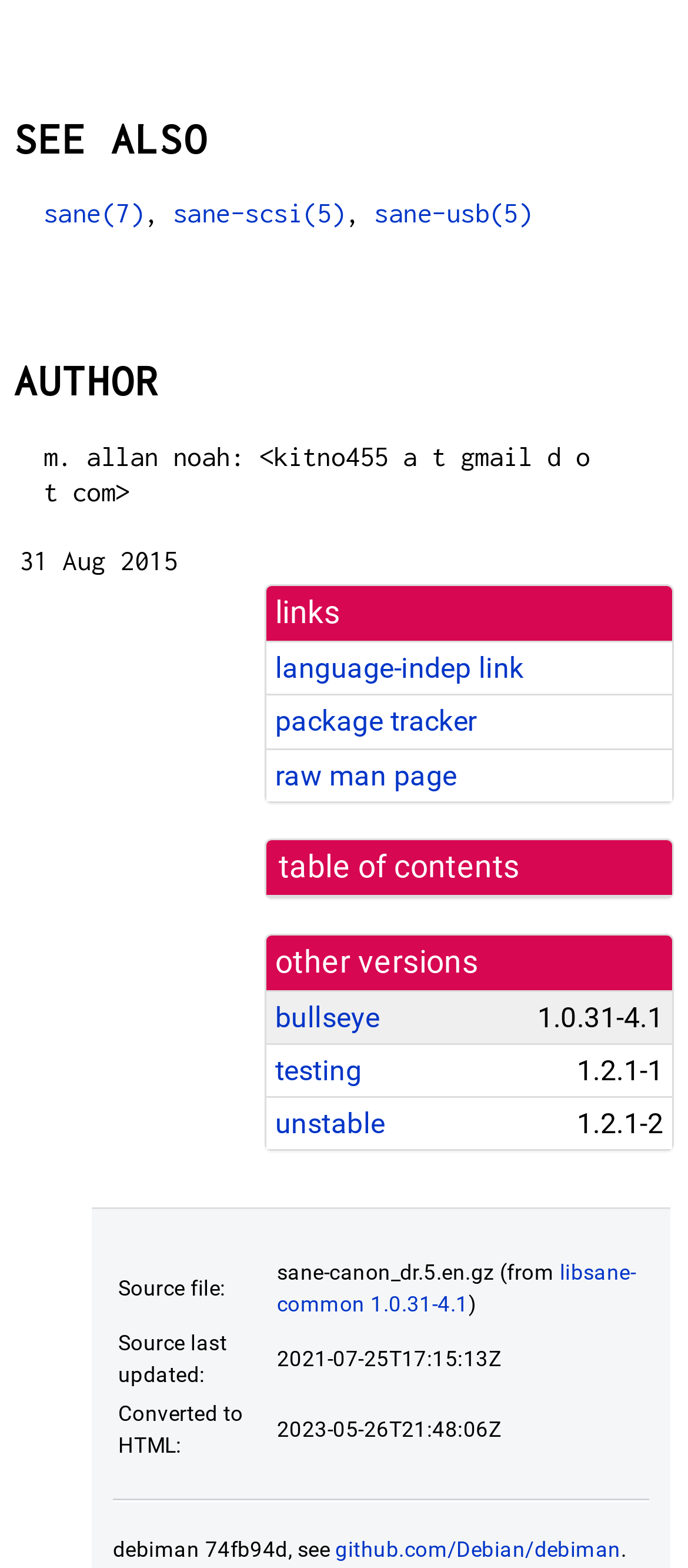Identify the bounding box coordinates for the UI element described as: "libsane-common 1.0.31-4.1". The coordinates should be provided as four floats between 0 and 1: [left, top, right, bottom].

[0.403, 0.804, 0.924, 0.84]